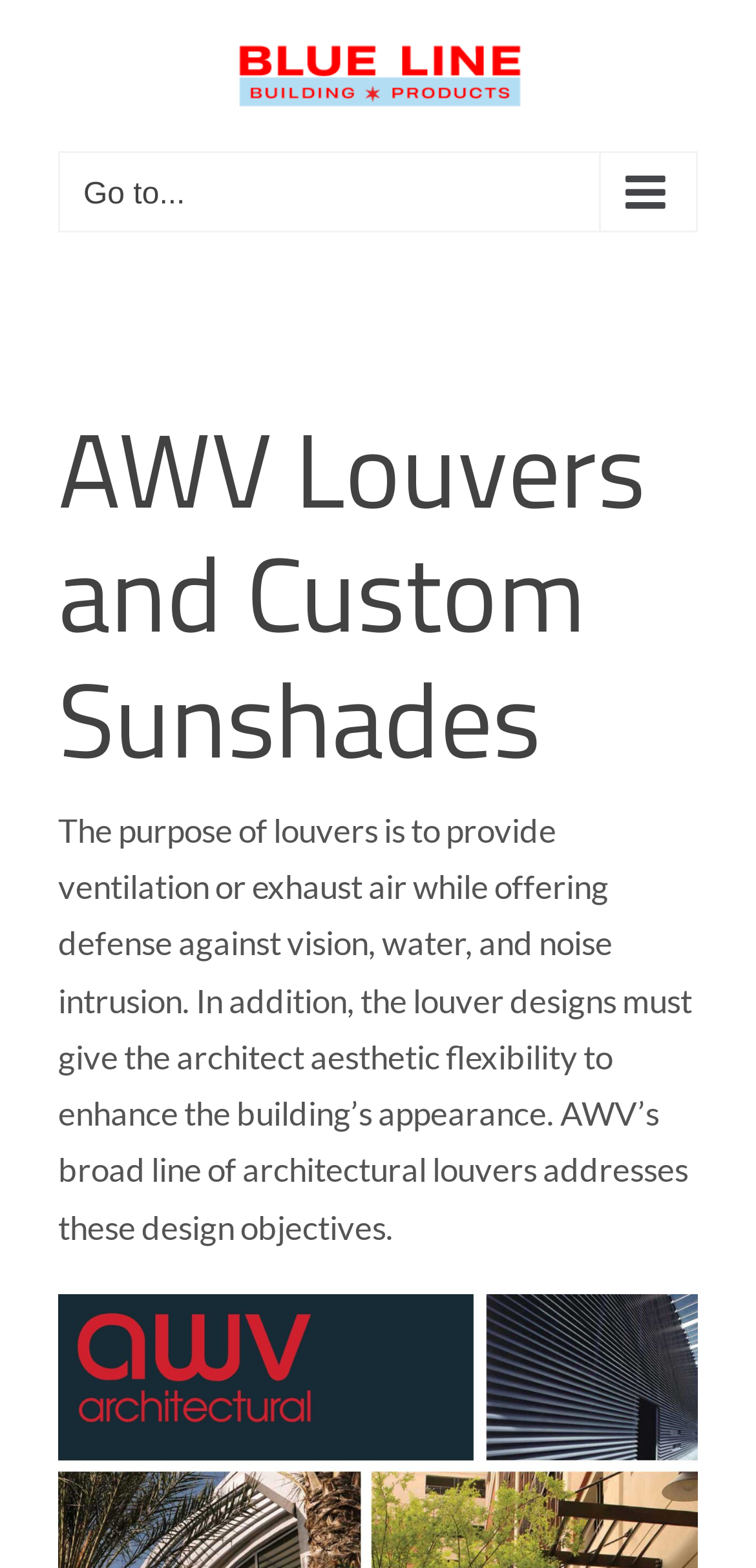Locate and provide the bounding box coordinates for the HTML element that matches this description: "Go to...".

[0.077, 0.096, 0.923, 0.148]